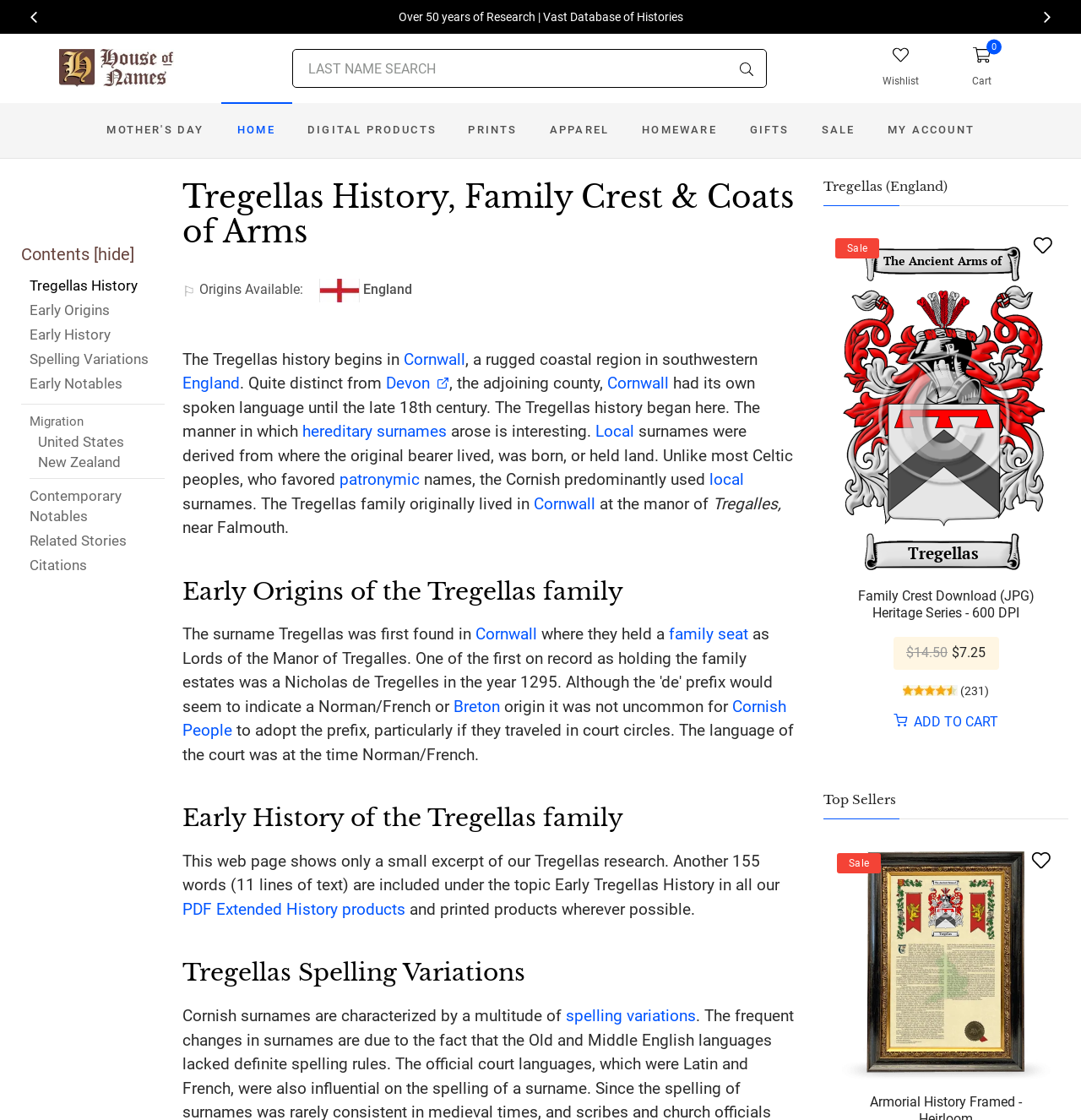Locate the bounding box coordinates of the clickable region to complete the following instruction: "View the Tregellas History."

[0.02, 0.245, 0.16, 0.267]